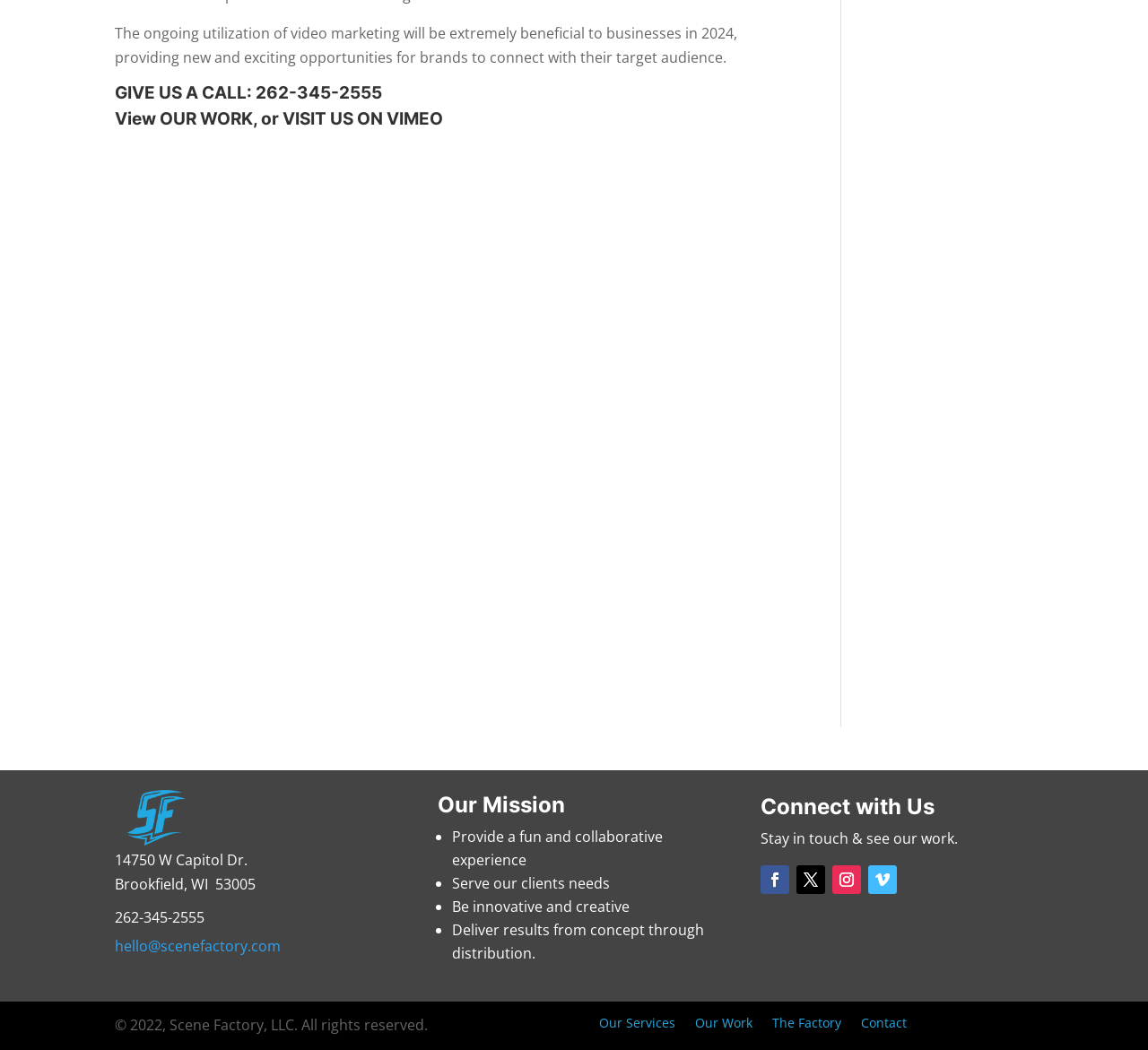Determine the coordinates of the bounding box that should be clicked to complete the instruction: "Call the phone number". The coordinates should be represented by four float numbers between 0 and 1: [left, top, right, bottom].

[0.1, 0.08, 0.689, 0.105]